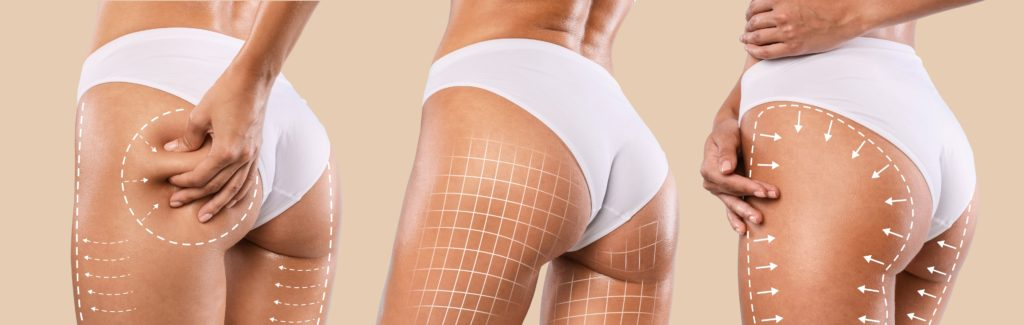Offer an in-depth description of the image shown.

The image depicts a close-up view of a woman's buttocks, showcasing a detailed examination of contouring techniques associated with liposuction procedures. The visual includes three perspectives of the buttocks area, each marked with guiding lines and arrows to indicate the surgical approach and areas of fat reduction. This illustration serves as a crucial visual reference for understanding the aesthetic alterations achieved by liposuction after a Brazilian Butt Lift (BBL), a popular cosmetic procedure aimed at enhancing buttock size and shape. 

This particular image relates to discussions surrounding the corrective measures available for women who have concerns about the size or shape of their buttocks post-BBL, emphasizing that liposuction after BBL can reshape and reduce the appearance of the buttocks while maintaining a desirable cosmetic outcome. Such guidance is essential for patients contemplating surgery, providing clarity on what the procedure entails and how it can help meet their aesthetic goals.